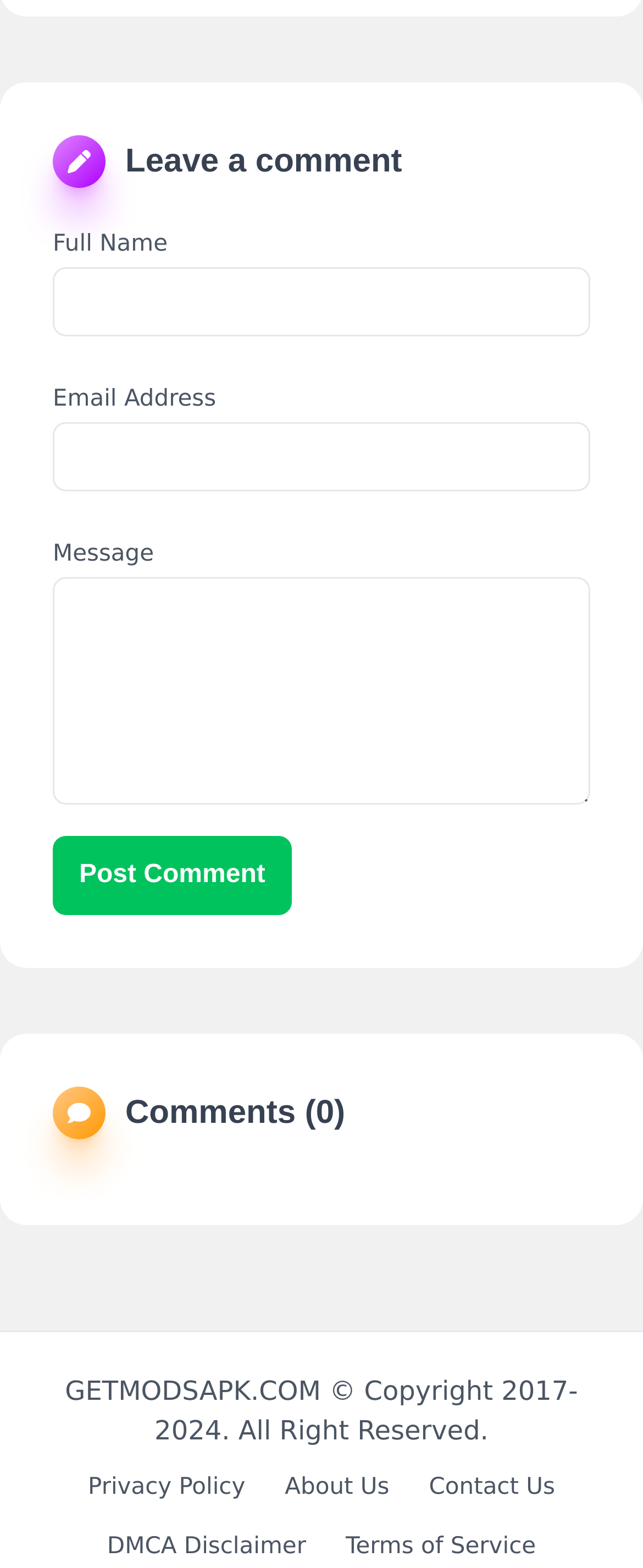Kindly determine the bounding box coordinates for the area that needs to be clicked to execute this instruction: "Type email address".

[0.082, 0.27, 0.918, 0.314]